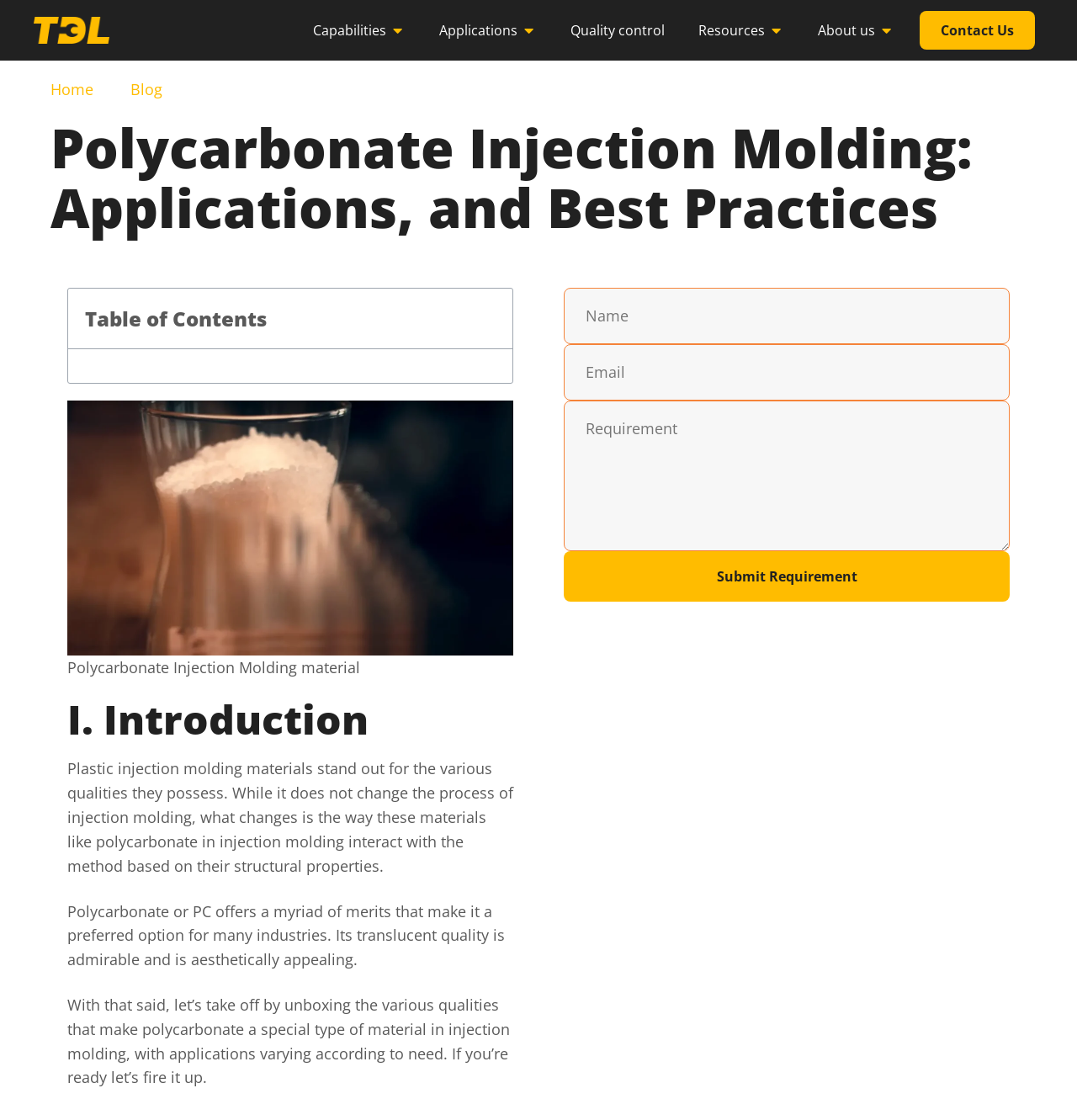Bounding box coordinates are specified in the format (top-left x, top-left y, bottom-right x, bottom-right y). All values are floating point numbers bounded between 0 and 1. Please provide the bounding box coordinate of the region this sentence describes: parent_node: Name name="form_fields[name]" placeholder="Name"

[0.523, 0.257, 0.938, 0.307]